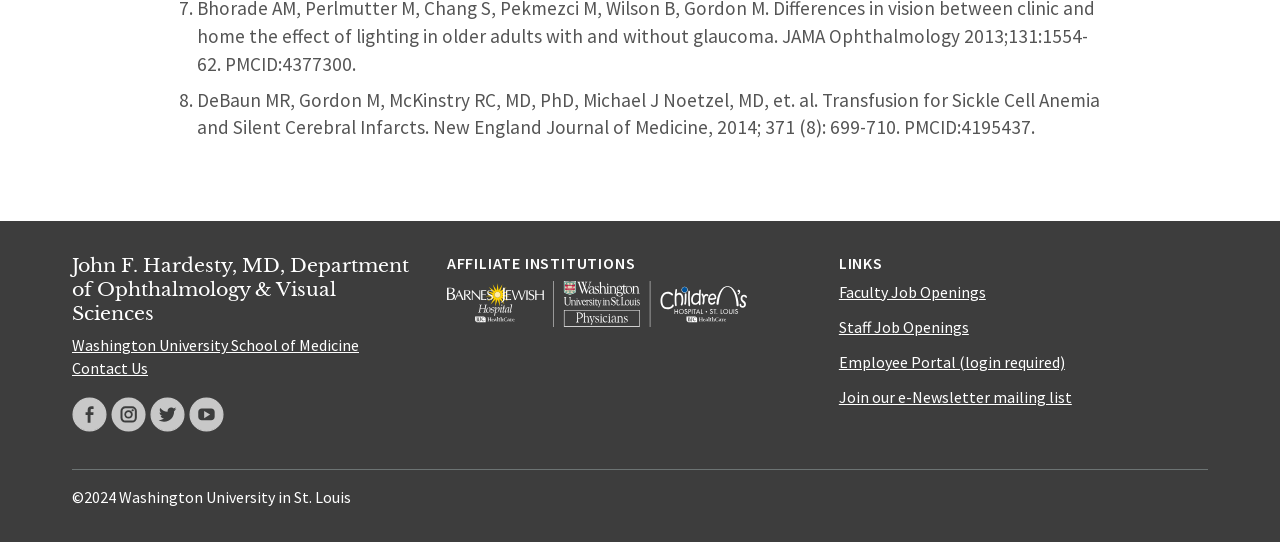Identify the bounding box coordinates of the region that should be clicked to execute the following instruction: "Follow on Facebook".

[0.056, 0.732, 0.084, 0.796]